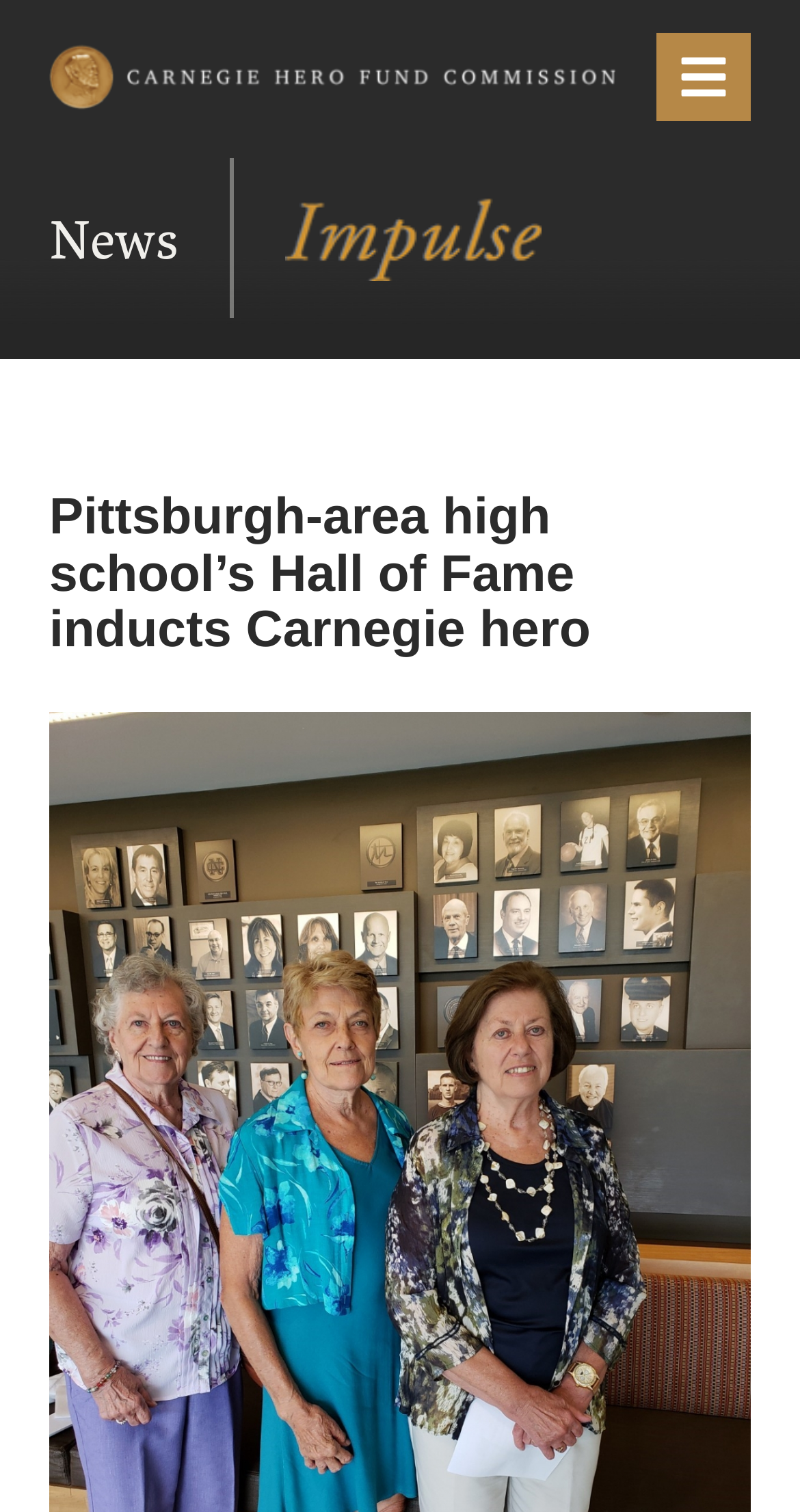What is the name of the high school mentioned?
Provide a one-word or short-phrase answer based on the image.

Pittsburgh-area high school